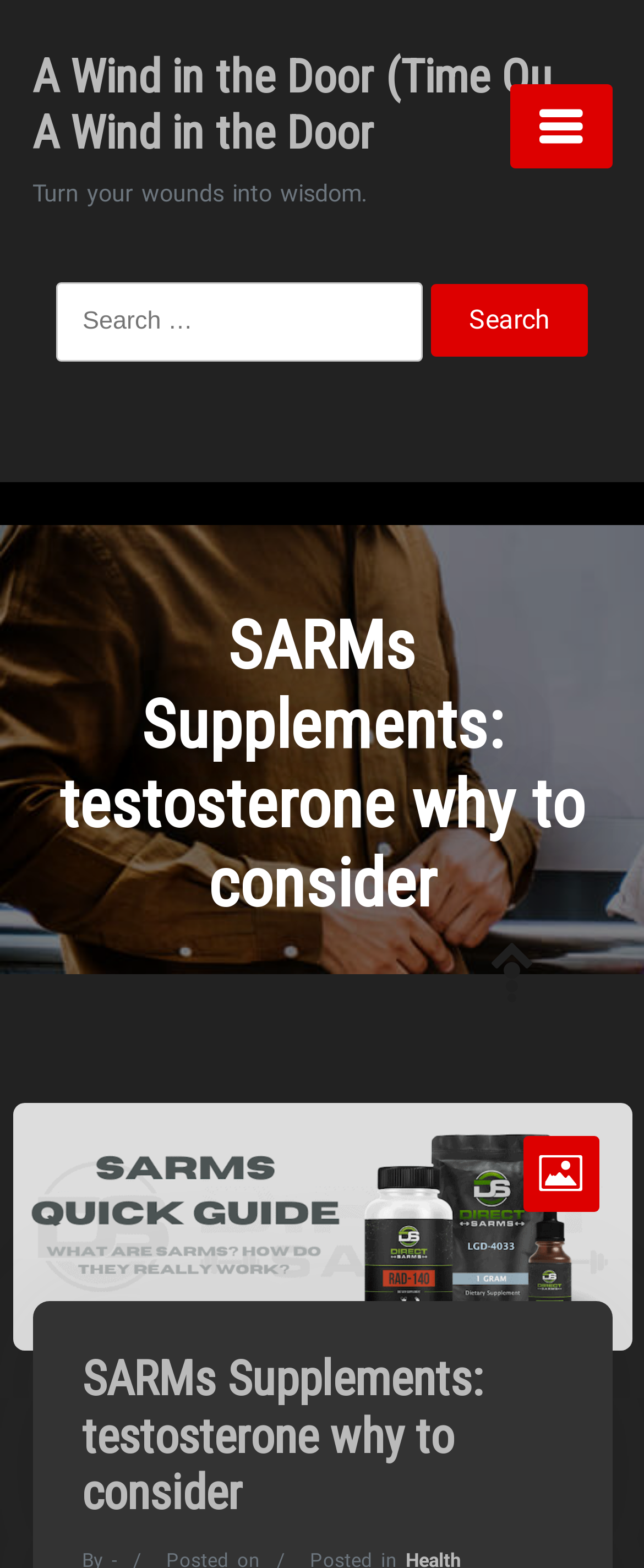Please determine and provide the text content of the webpage's heading.

SARMs Supplements: testosterone why to consider